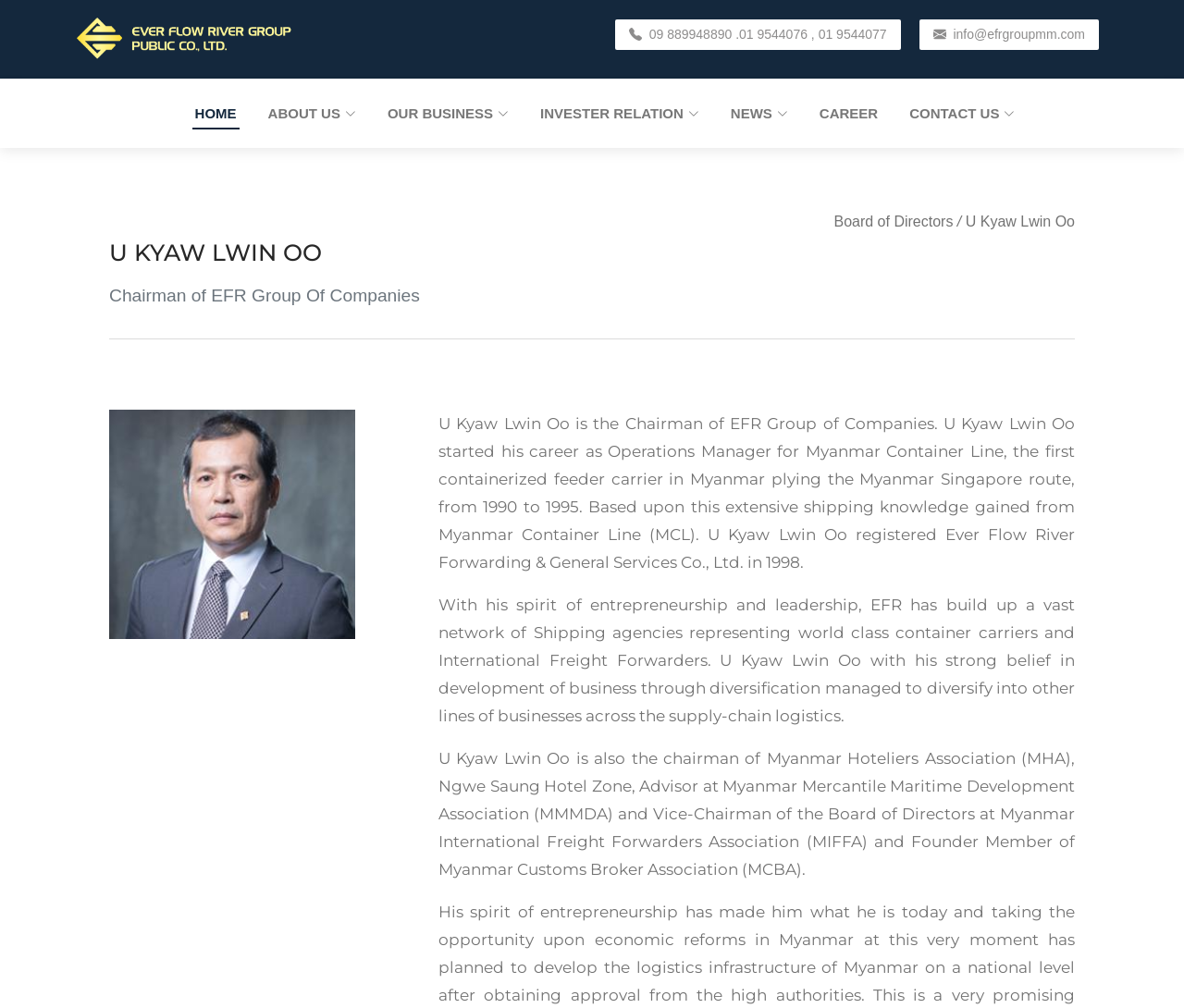Use a single word or phrase to answer the following:
What is the name of the company's chairman?

U Kyaw Lwin Oo